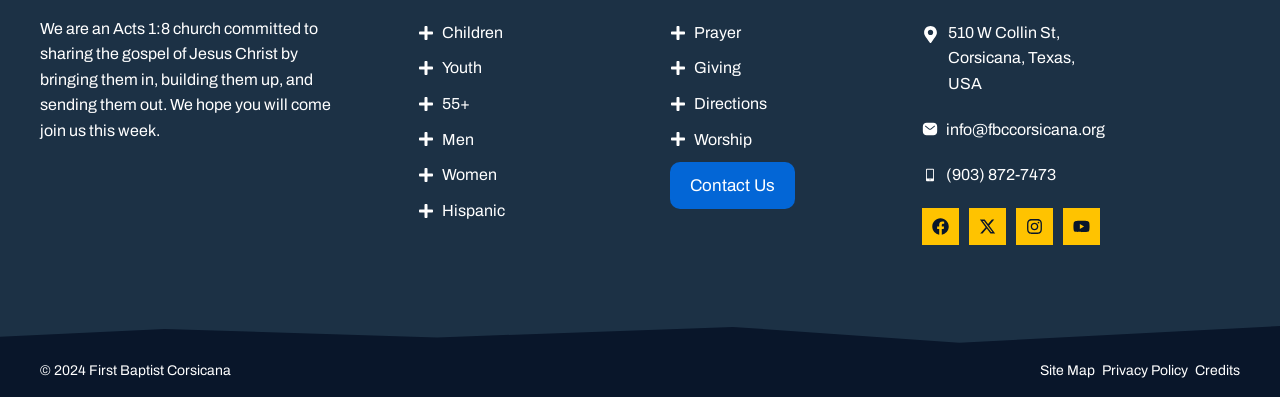What is the address of the church?
Please give a well-detailed answer to the question.

The address of the church is listed in three separate StaticText elements, which are located vertically below the links section, and are '510 W Collin St', 'Corsicana, Texas', and 'USA'.